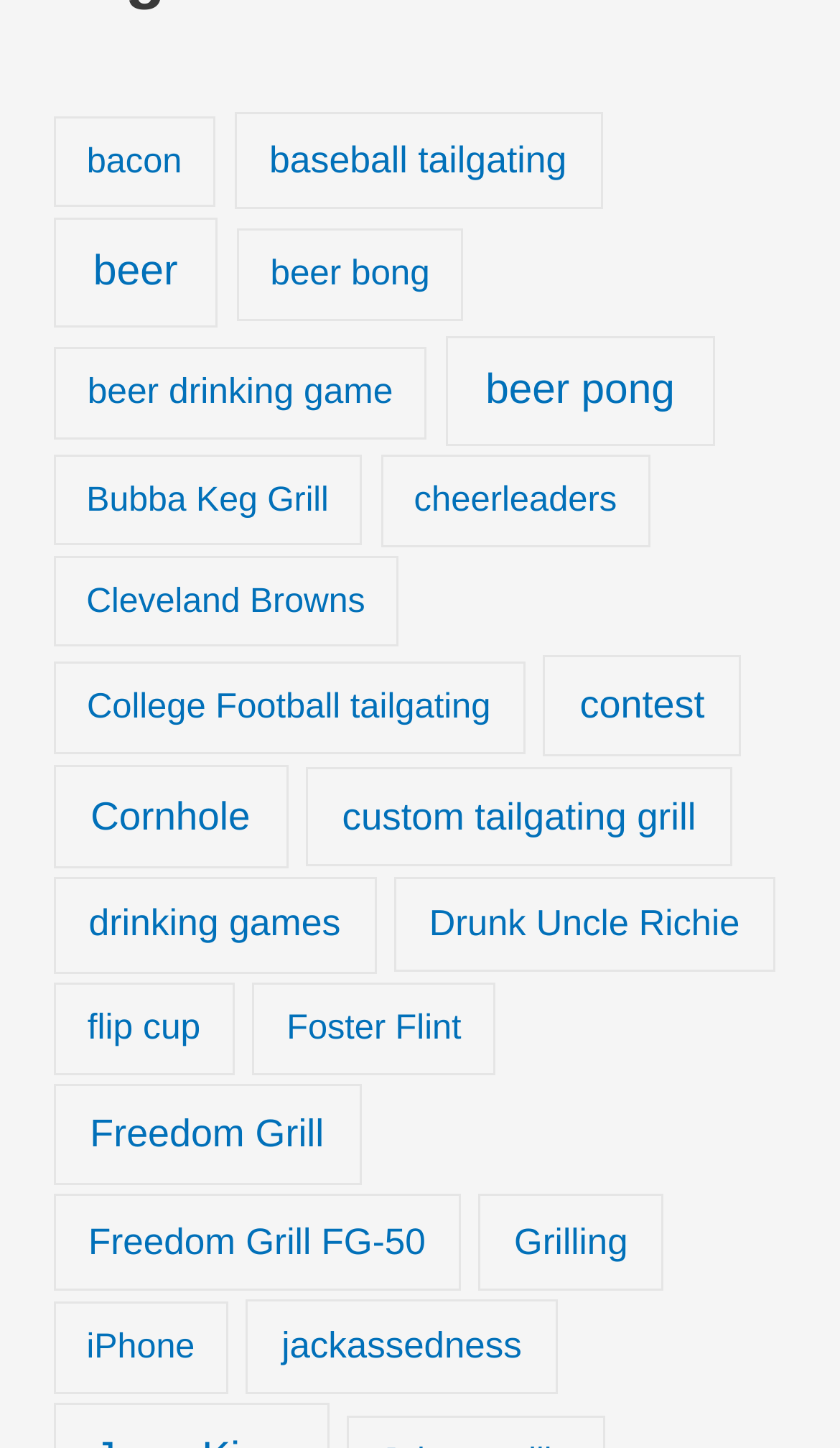Can you specify the bounding box coordinates for the region that should be clicked to fulfill this instruction: "check out Freedom Grill FG-50".

[0.063, 0.825, 0.549, 0.891]